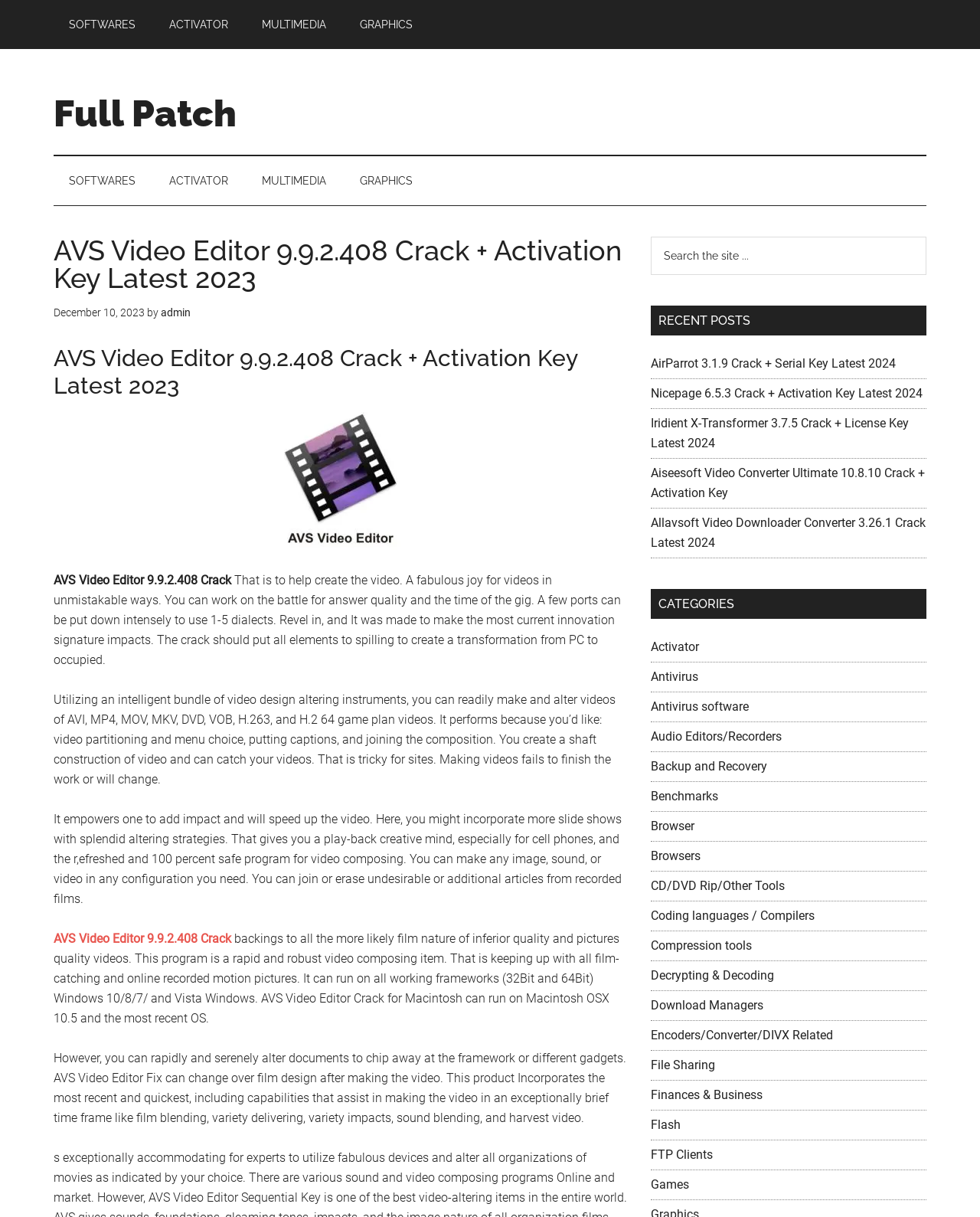Locate the UI element that matches the description Backup and Recovery in the webpage screenshot. Return the bounding box coordinates in the format (top-left x, top-left y, bottom-right x, bottom-right y), with values ranging from 0 to 1.

[0.664, 0.624, 0.783, 0.636]